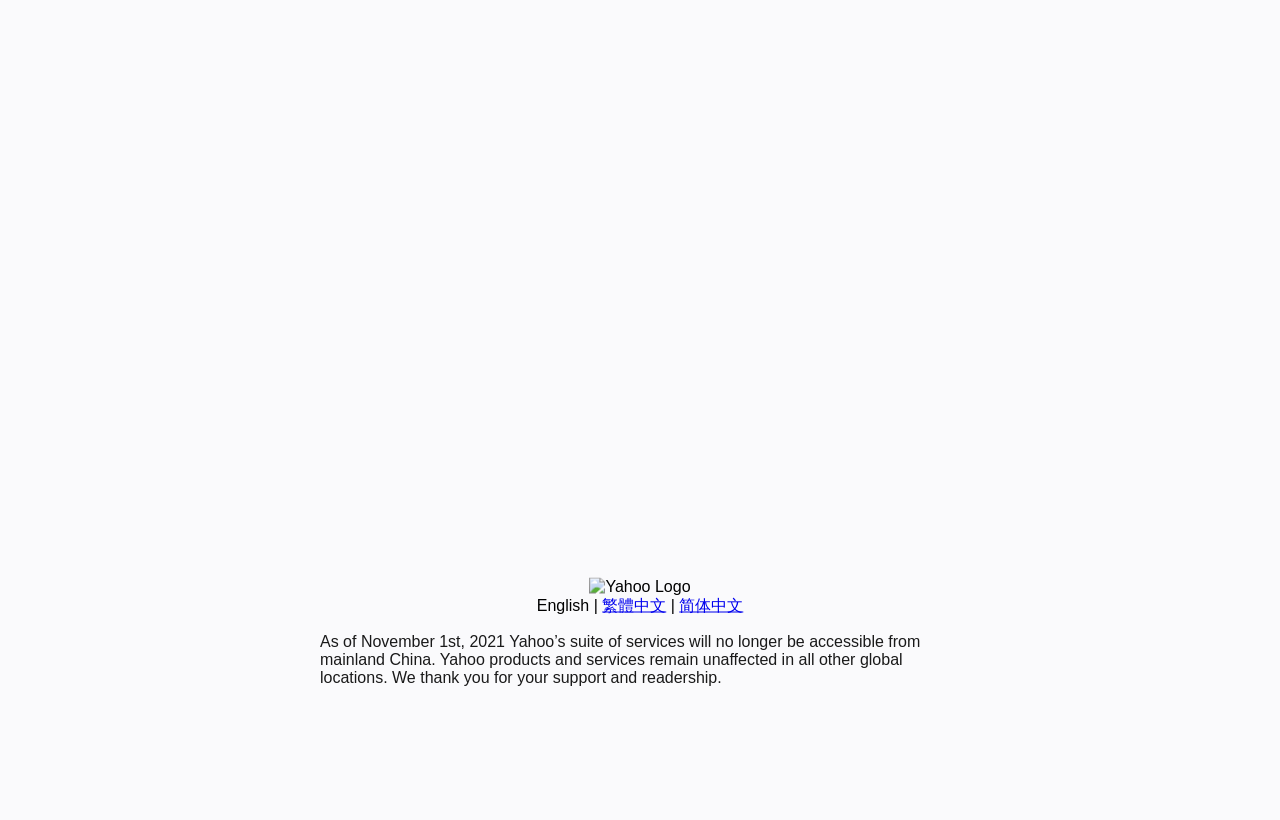Ascertain the bounding box coordinates for the UI element detailed here: "简体中文". The coordinates should be provided as [left, top, right, bottom] with each value being a float between 0 and 1.

[0.531, 0.727, 0.581, 0.748]